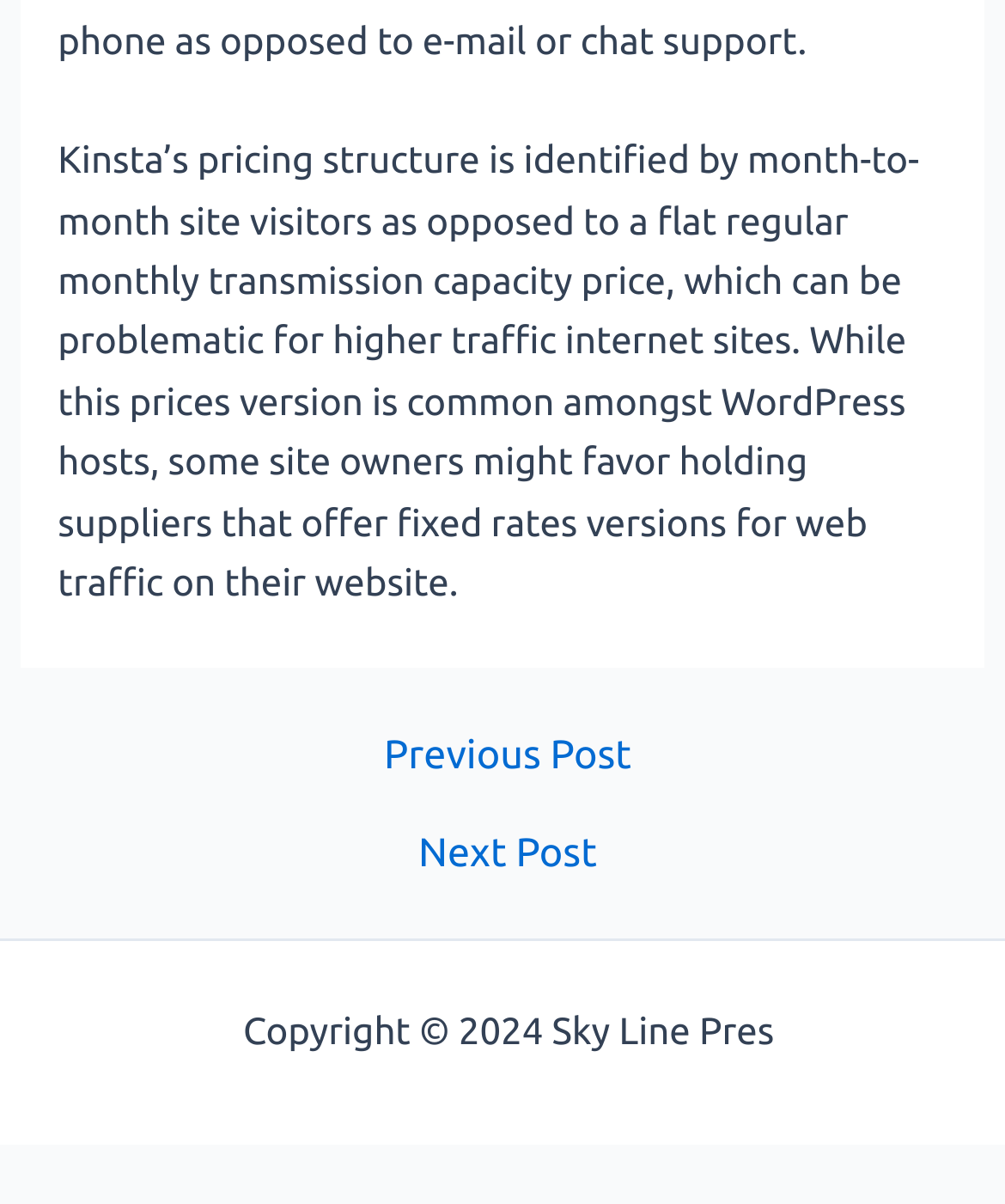What is the copyright year mentioned on the webpage?
Answer the question with a detailed and thorough explanation.

The copyright information at the bottom of the webpage mentions 'Copyright © 2024 Sky Line Pres', which indicates that the copyright year is 2024.